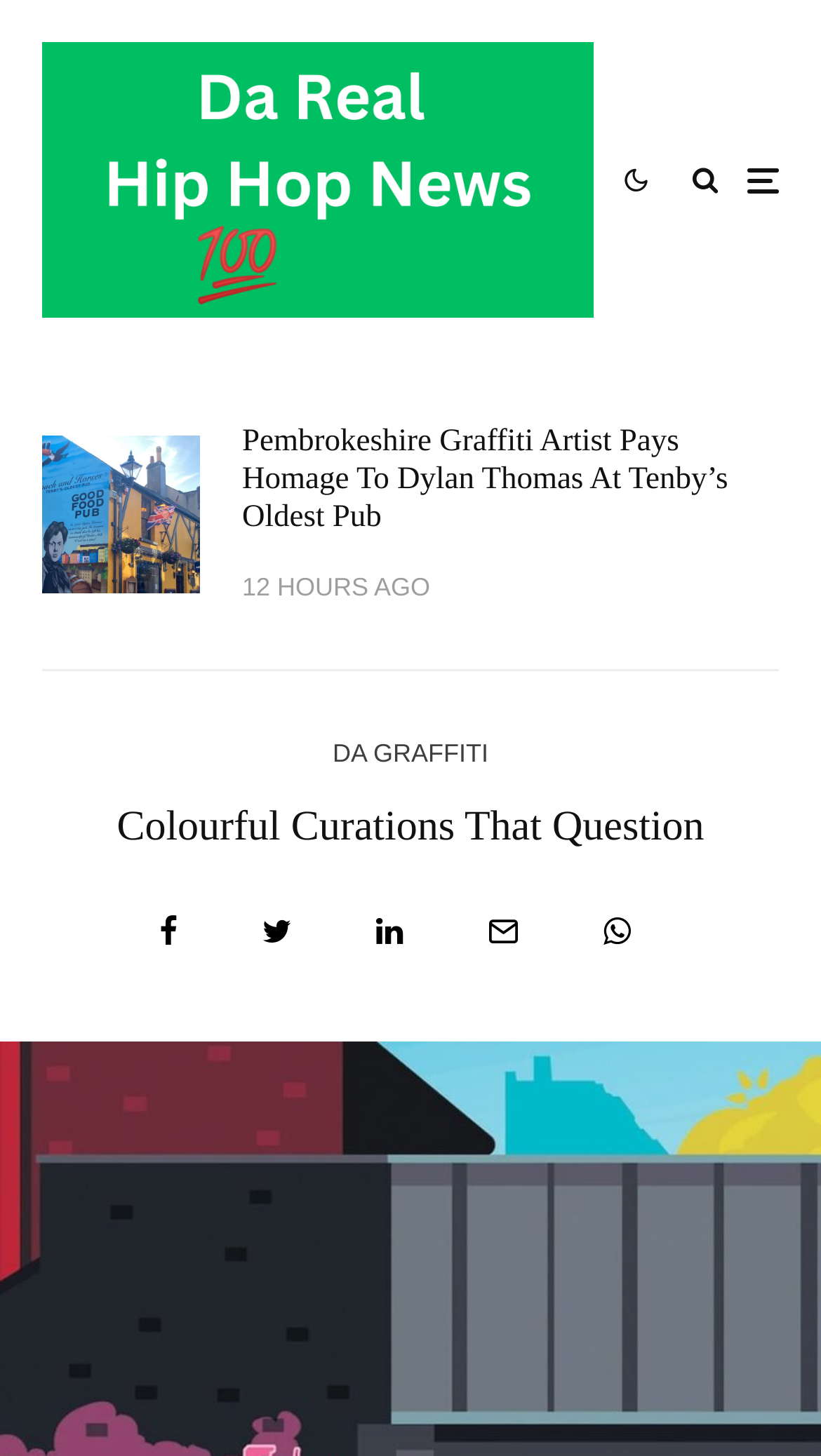Identify the bounding box for the described UI element: "Da Graffiti".

[0.405, 0.504, 0.595, 0.533]